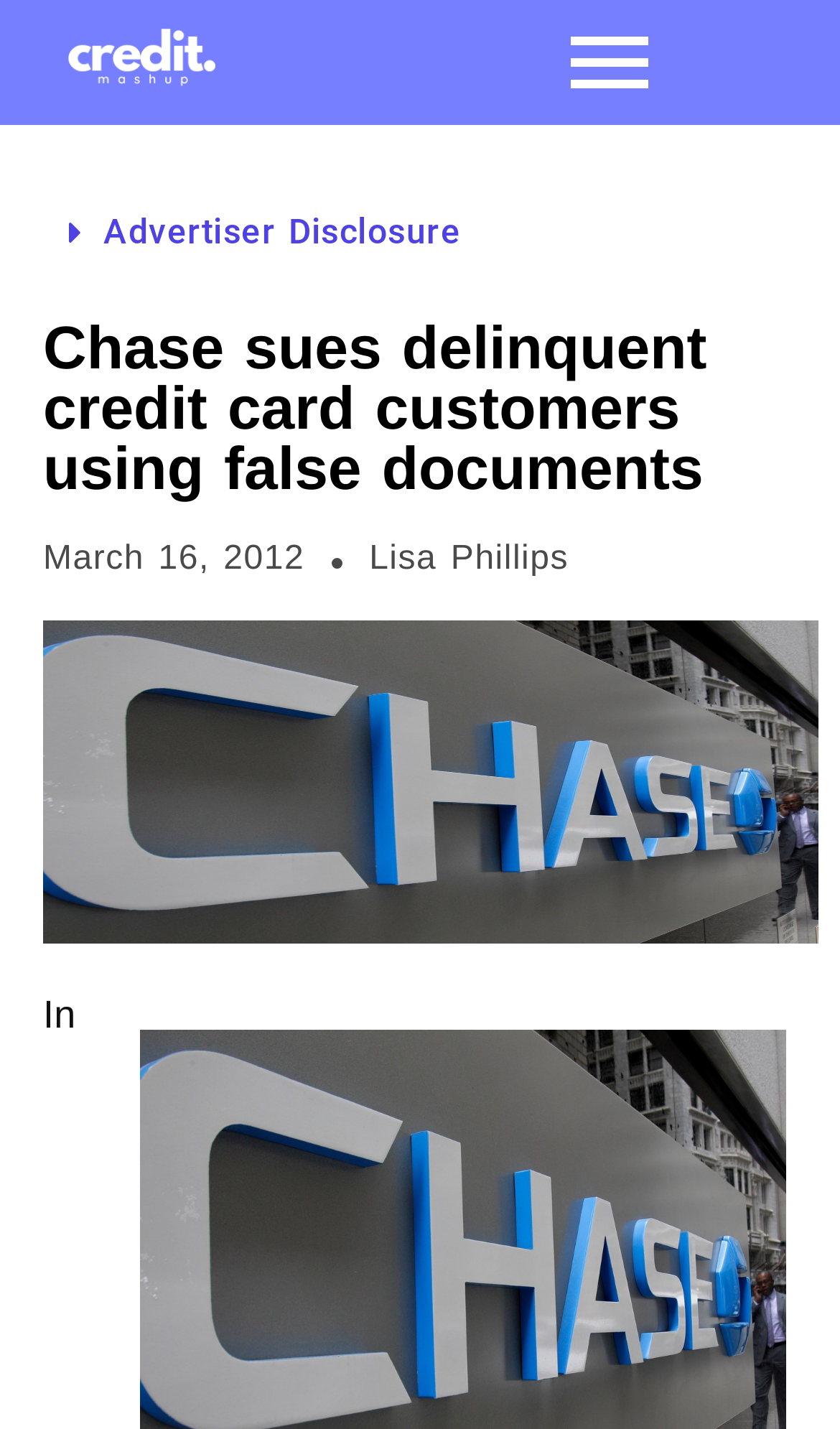Extract the bounding box of the UI element described as: "Advertiser Disclosure".

[0.123, 0.148, 0.549, 0.176]